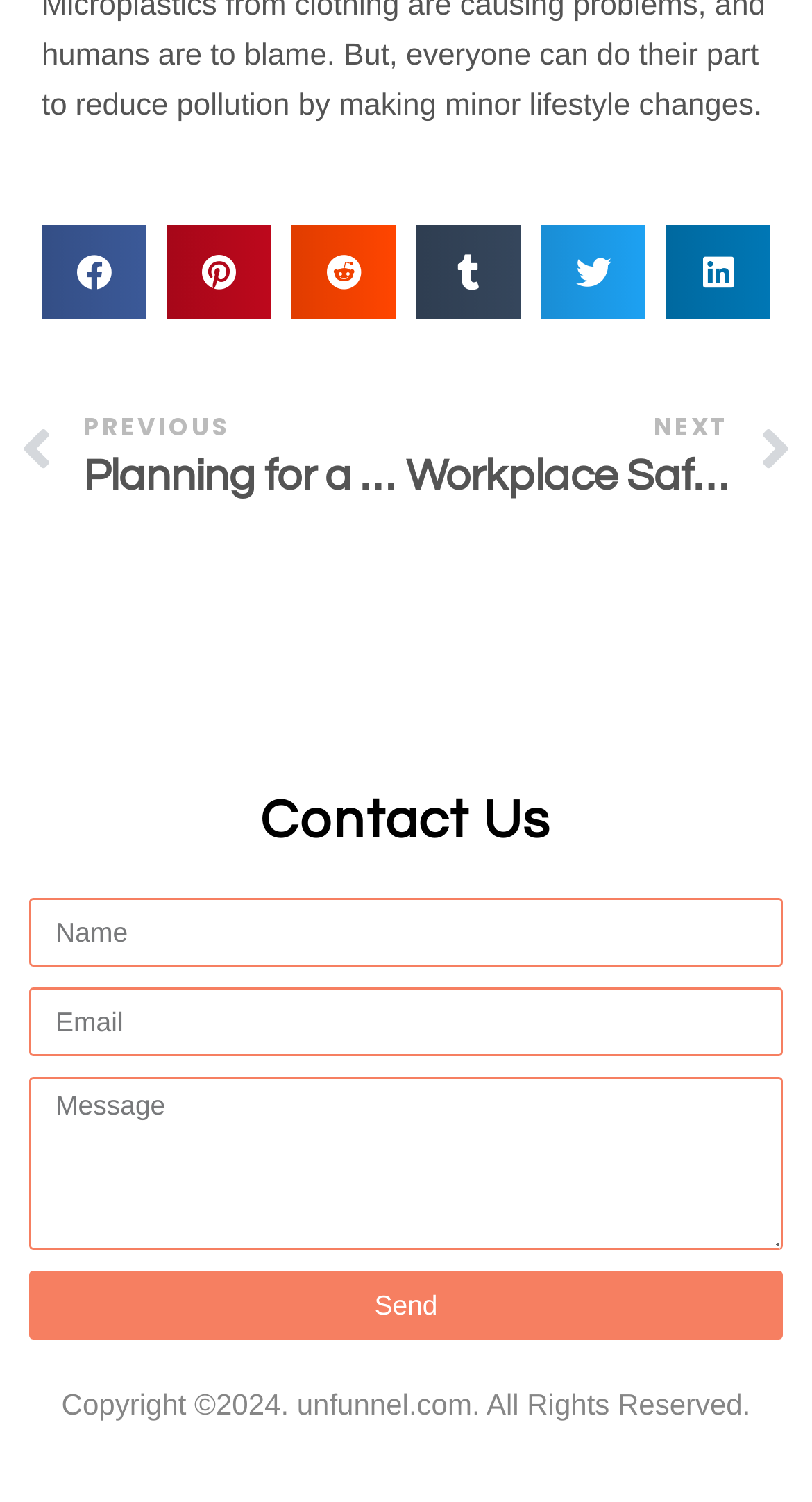Determine the bounding box coordinates of the element's region needed to click to follow the instruction: "Go to the previous article". Provide these coordinates as four float numbers between 0 and 1, formatted as [left, top, right, bottom].

[0.026, 0.268, 0.5, 0.335]